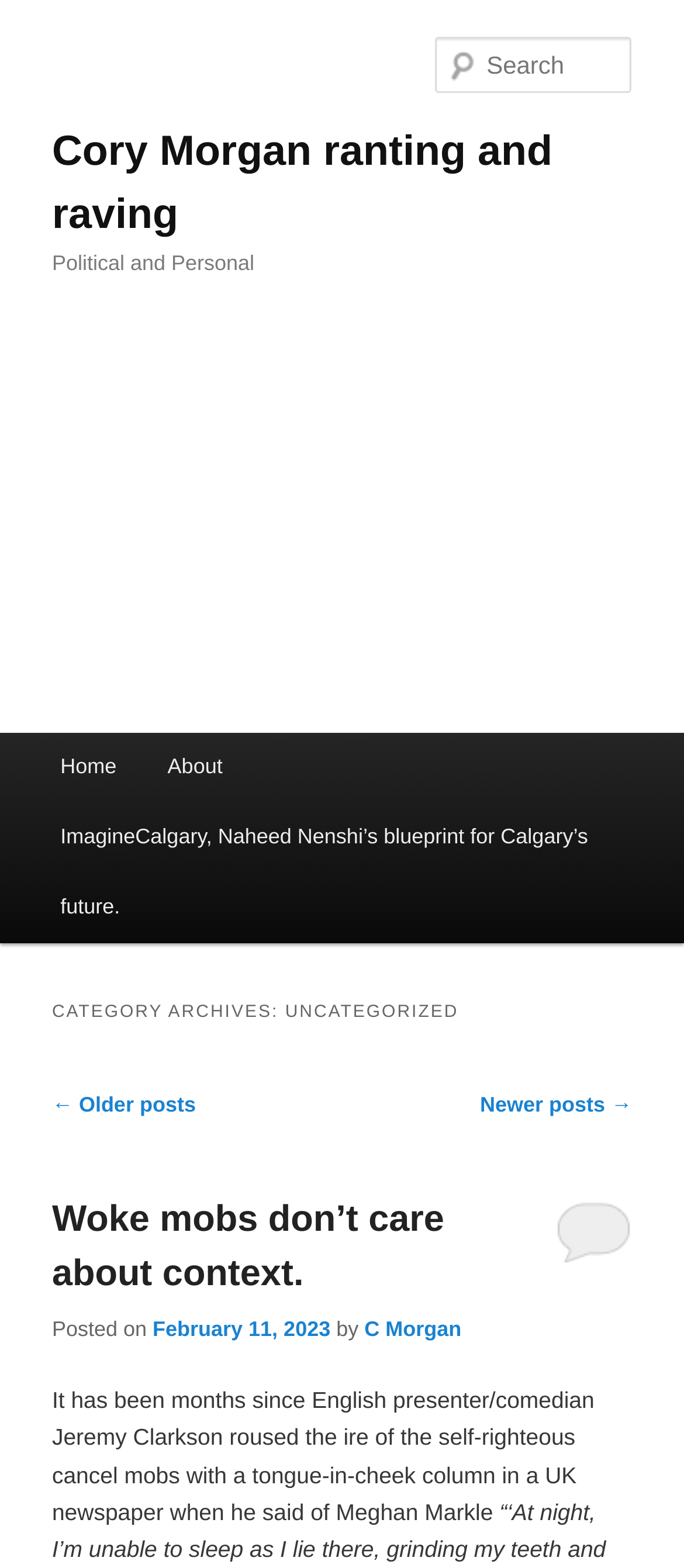Using the provided element description: "aria-label="Advertisement" name="aswift_1" title="Advertisement"", identify the bounding box coordinates. The coordinates should be four floats between 0 and 1 in the order [left, top, right, bottom].

[0.0, 0.228, 1.0, 0.457]